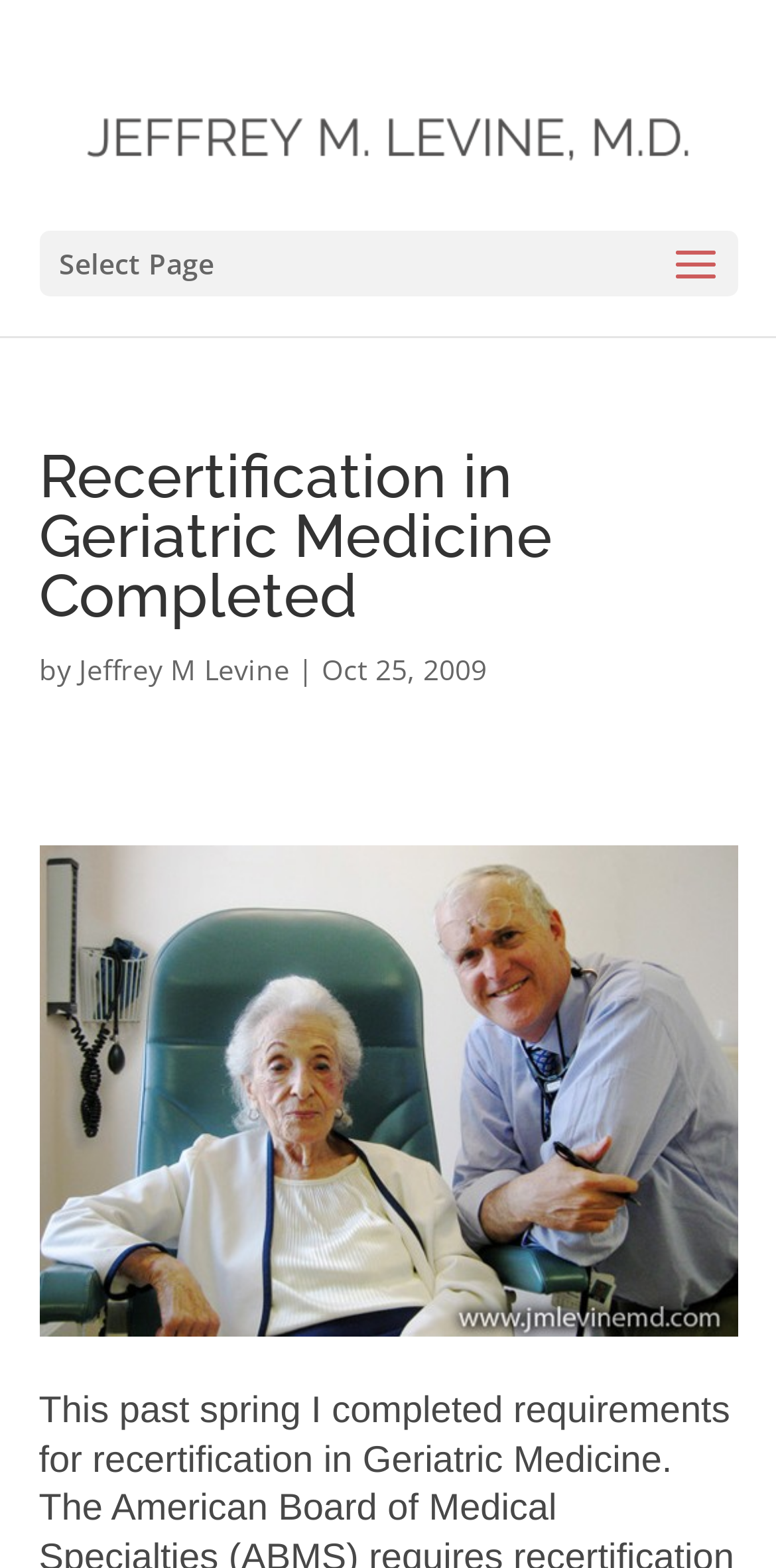Predict the bounding box of the UI element based on this description: "alt="Jeffrey M Levine, MD"".

[0.05, 0.074, 0.95, 0.098]